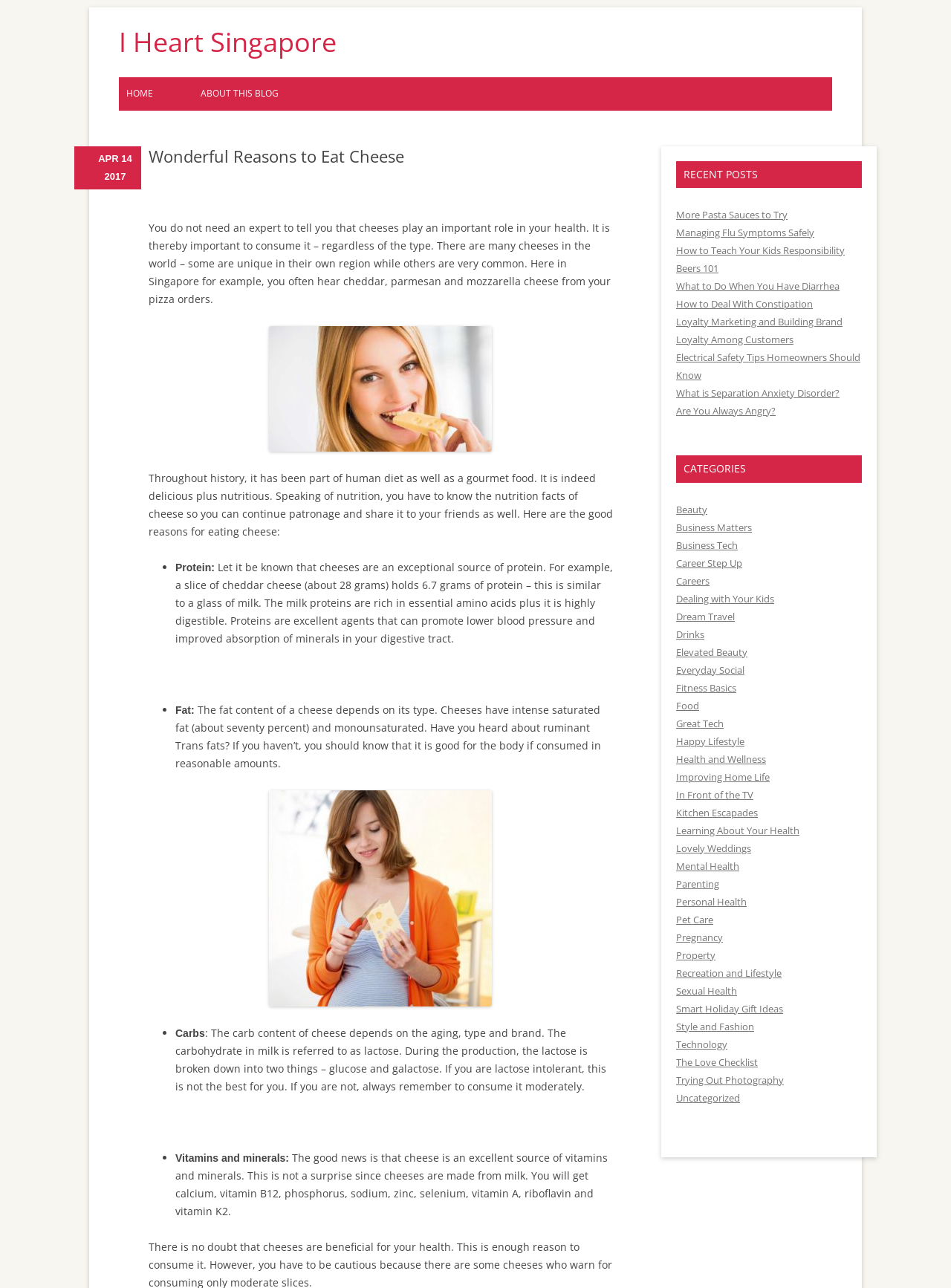Based on the element description Low back pain, identify the bounding box coordinates for the UI element. The coordinates should be in the format (top-left x, top-left y, bottom-right x, bottom-right y) and within the 0 to 1 range.

None